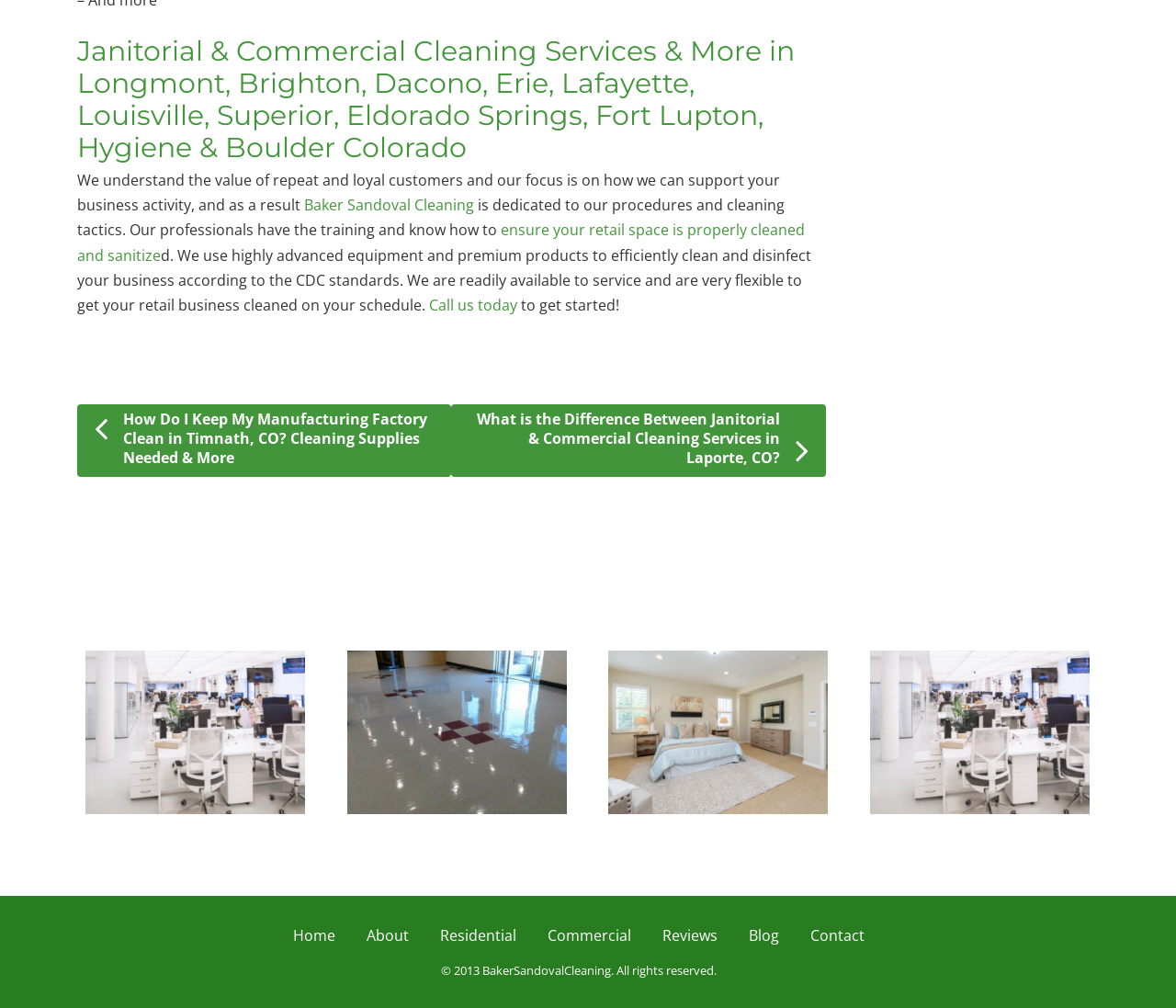Please determine the bounding box coordinates of the clickable area required to carry out the following instruction: "Go to 'Home'". The coordinates must be four float numbers between 0 and 1, represented as [left, top, right, bottom].

[0.249, 0.918, 0.285, 0.938]